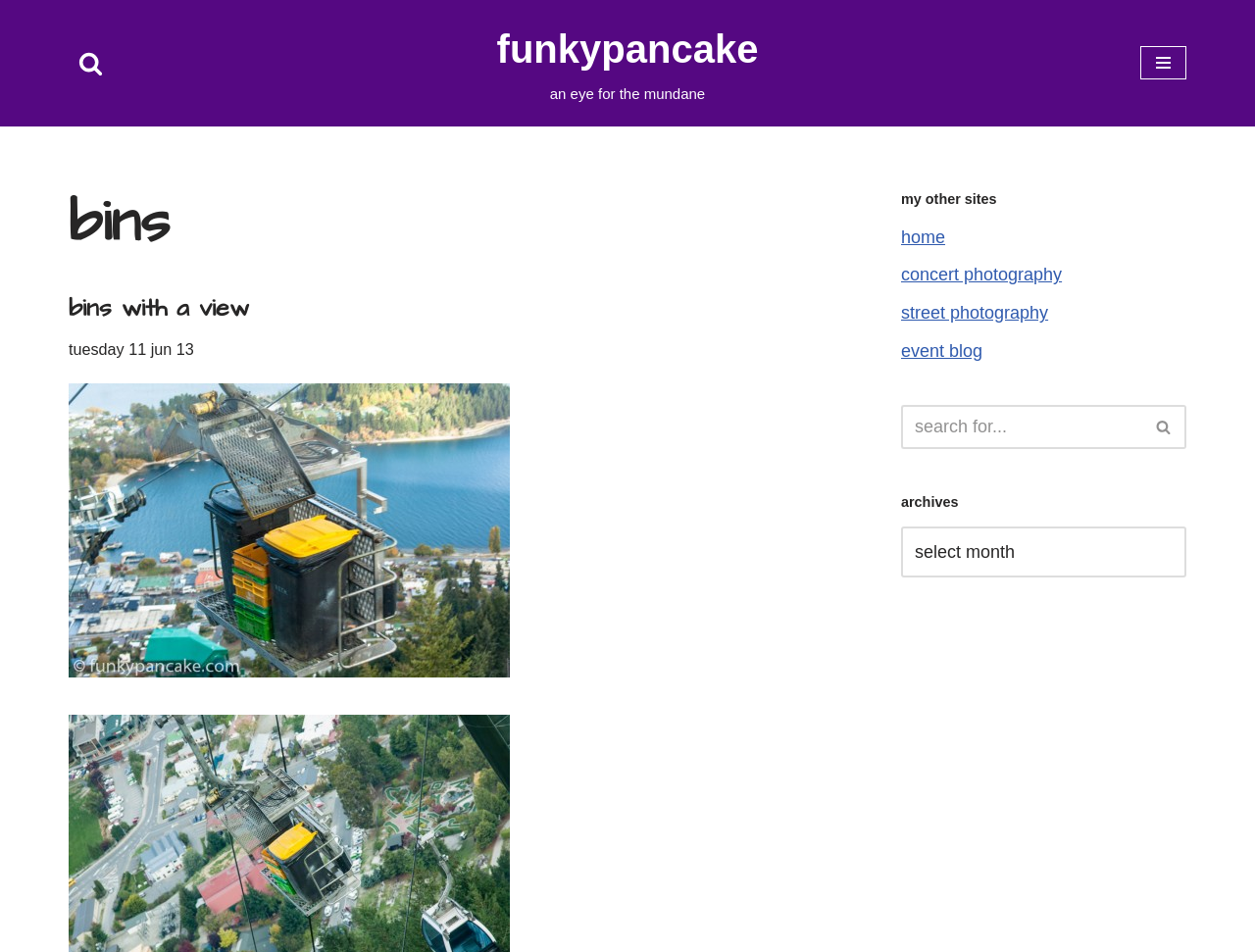Indicate the bounding box coordinates of the element that must be clicked to execute the instruction: "Visit funkypancake homepage". The coordinates should be given as four float numbers between 0 and 1, i.e., [left, top, right, bottom].

[0.396, 0.019, 0.604, 0.114]